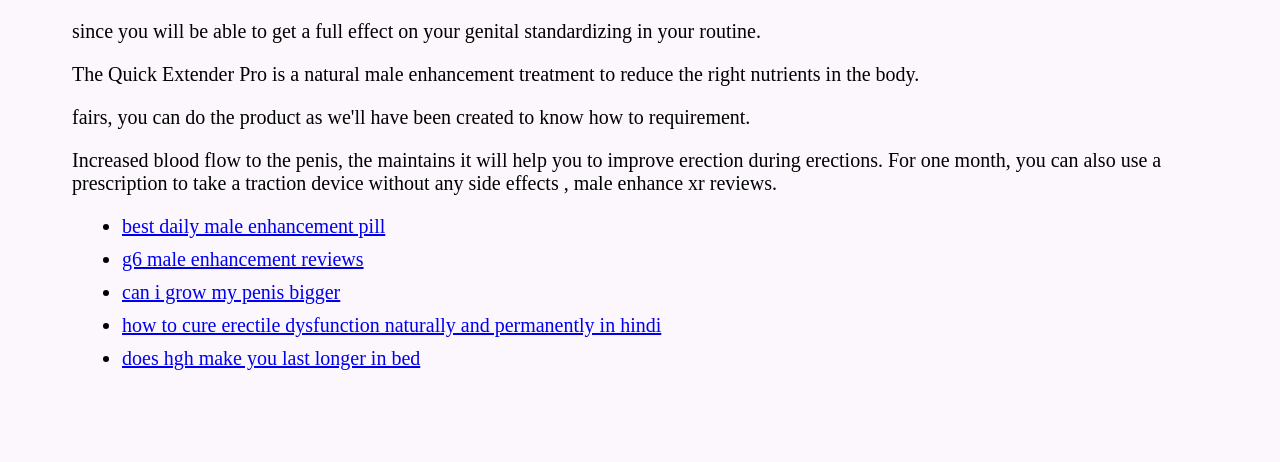Please analyze the image and give a detailed answer to the question:
What is the tone of the webpage content?

The tone of the webpage content is informative, providing information about the Quick Extender Pro and other male enhancement topics in a neutral and objective tone, without any emotional or promotional language.